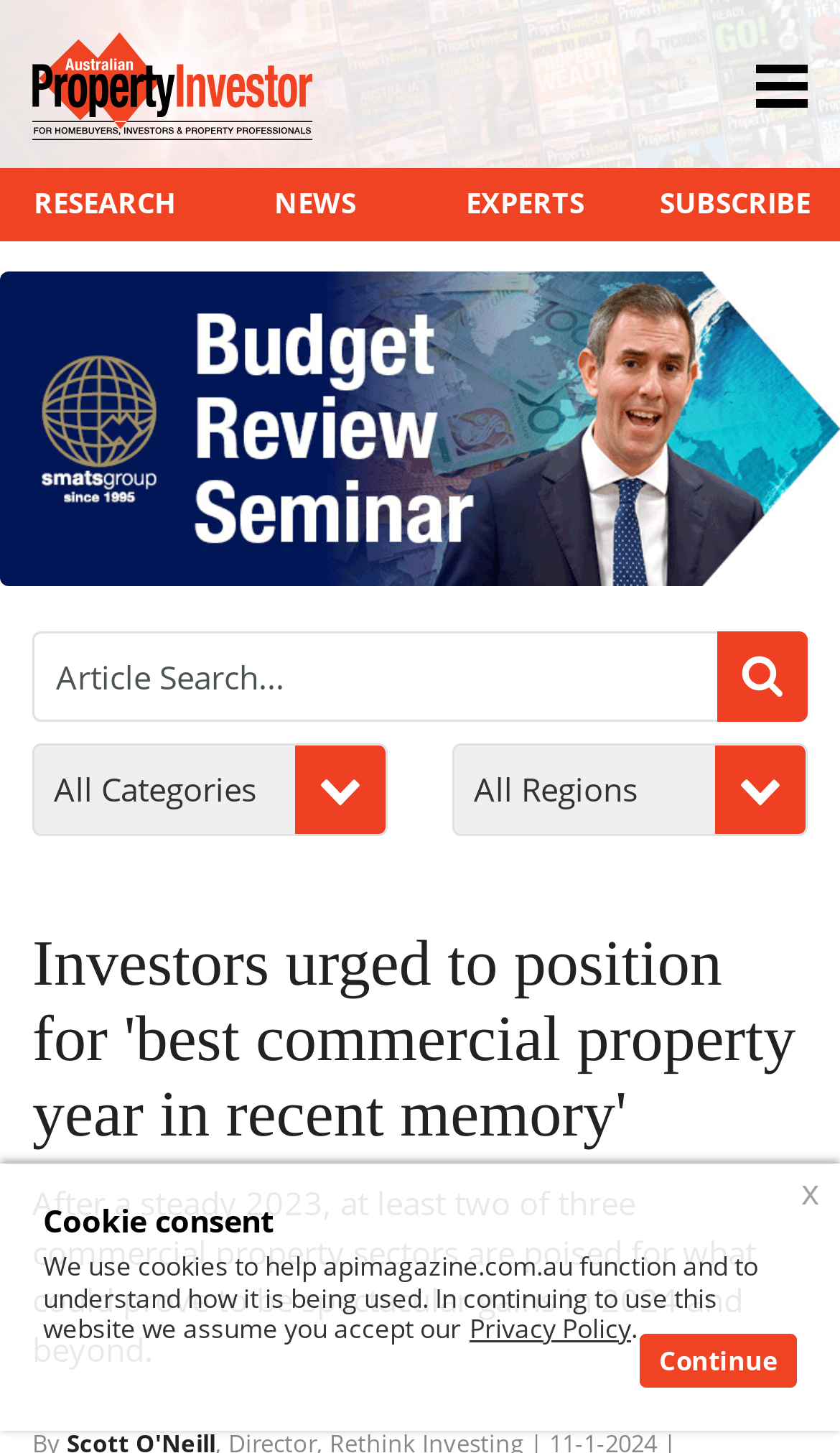Please identify the bounding box coordinates of the area I need to click to accomplish the following instruction: "Search for an article".

[0.038, 0.434, 0.962, 0.496]